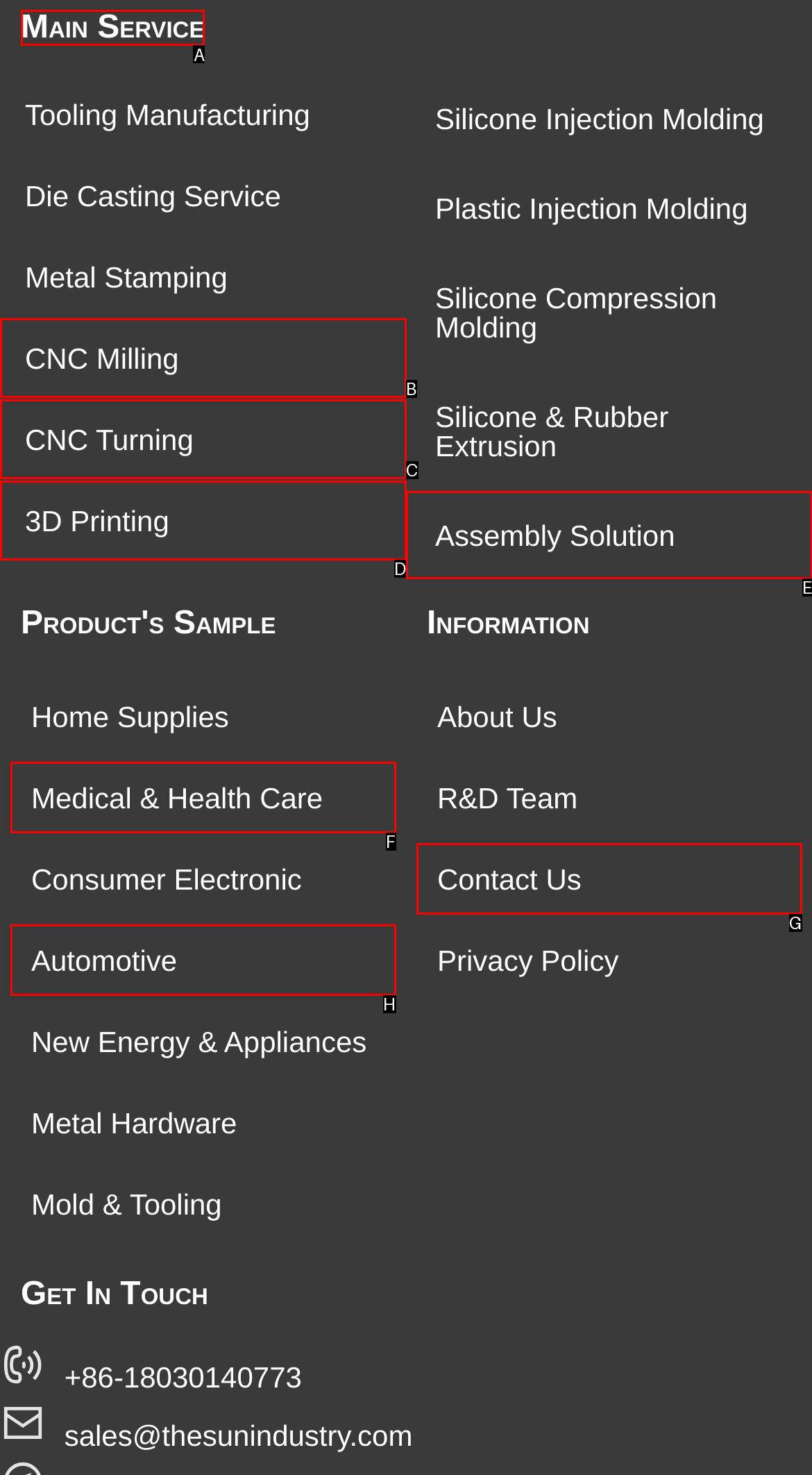Please indicate which HTML element to click in order to fulfill the following task: Click on Main Service Respond with the letter of the chosen option.

A